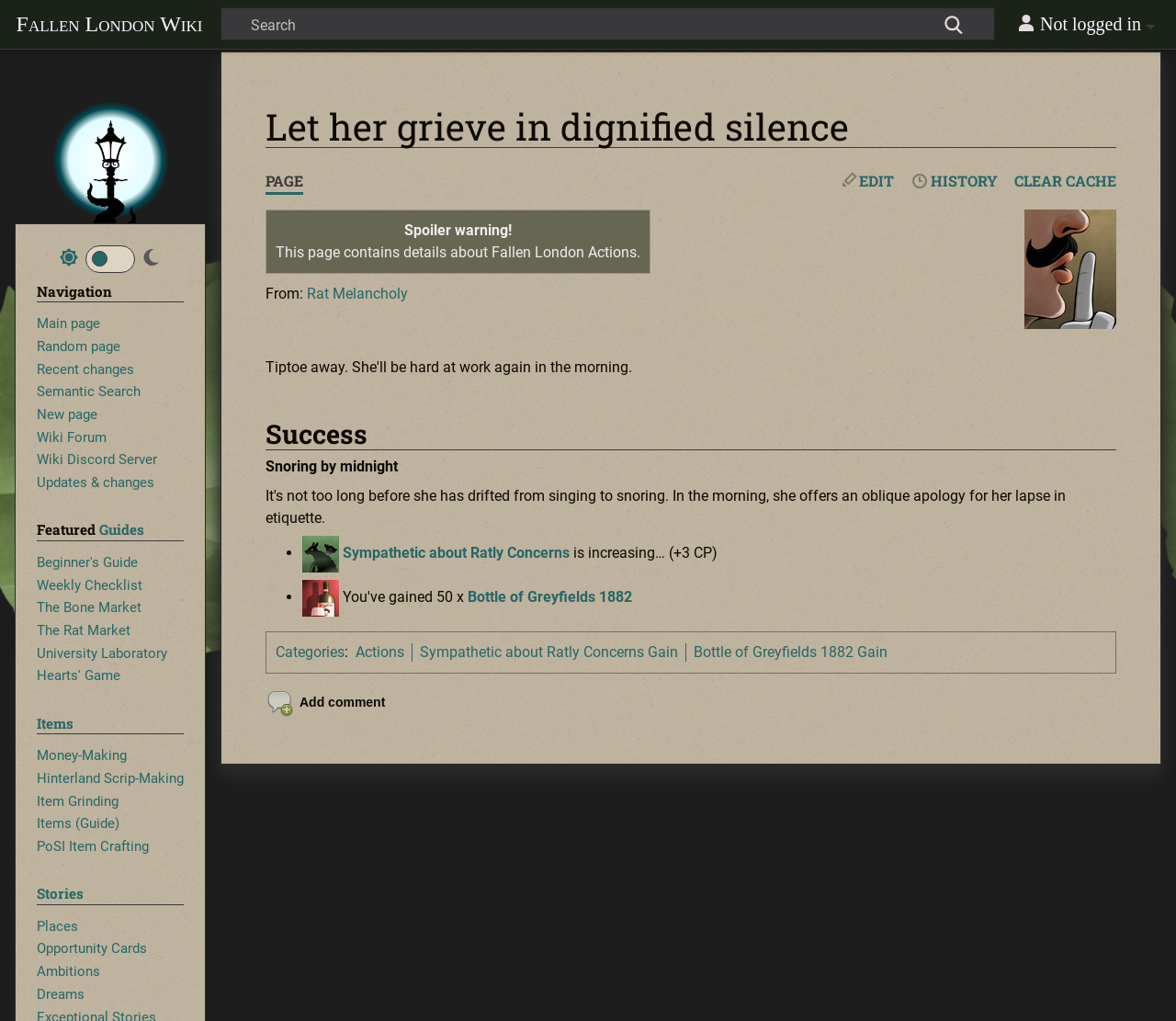What is the name of the wiki?
Based on the image, answer the question with as much detail as possible.

I found the answer by looking at the top-left corner of the webpage, where it says 'Let her grieve in dignified silence - Fallen London Wiki'. This suggests that the name of the wiki is 'Fallen London Wiki'.